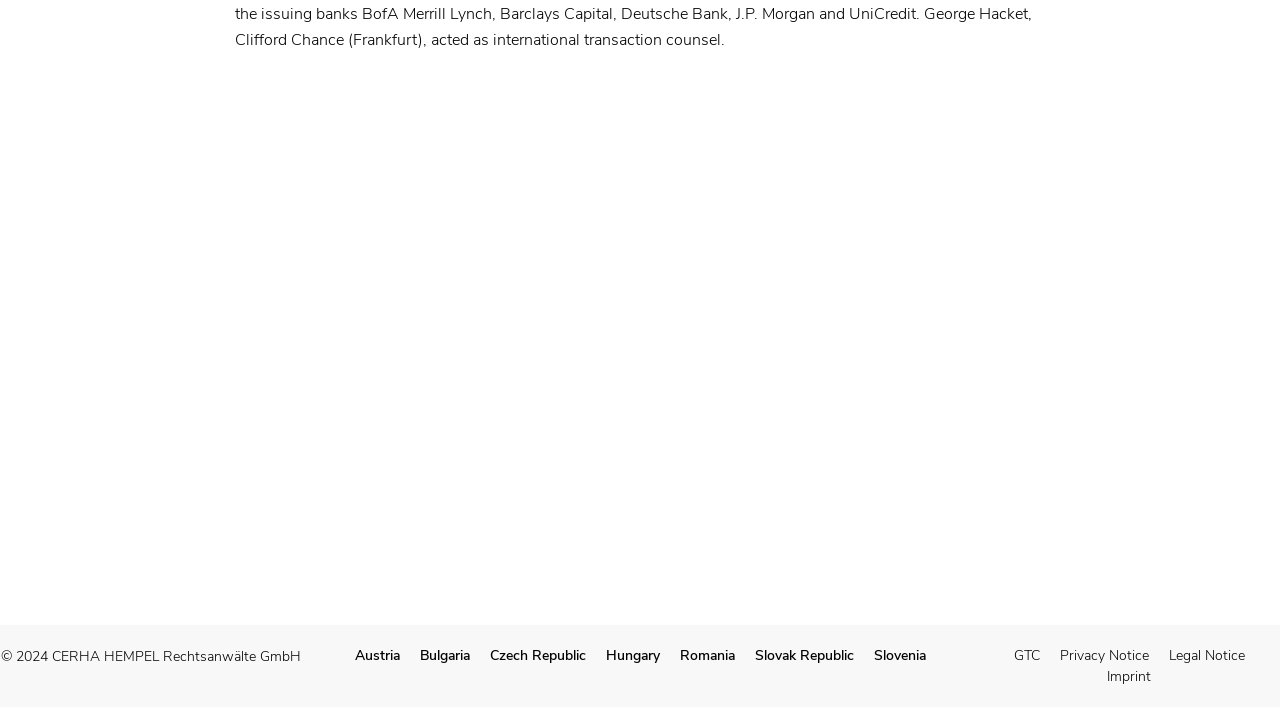Based on the description "GTC", find the bounding box of the specified UI element.

[0.792, 0.914, 0.812, 0.941]